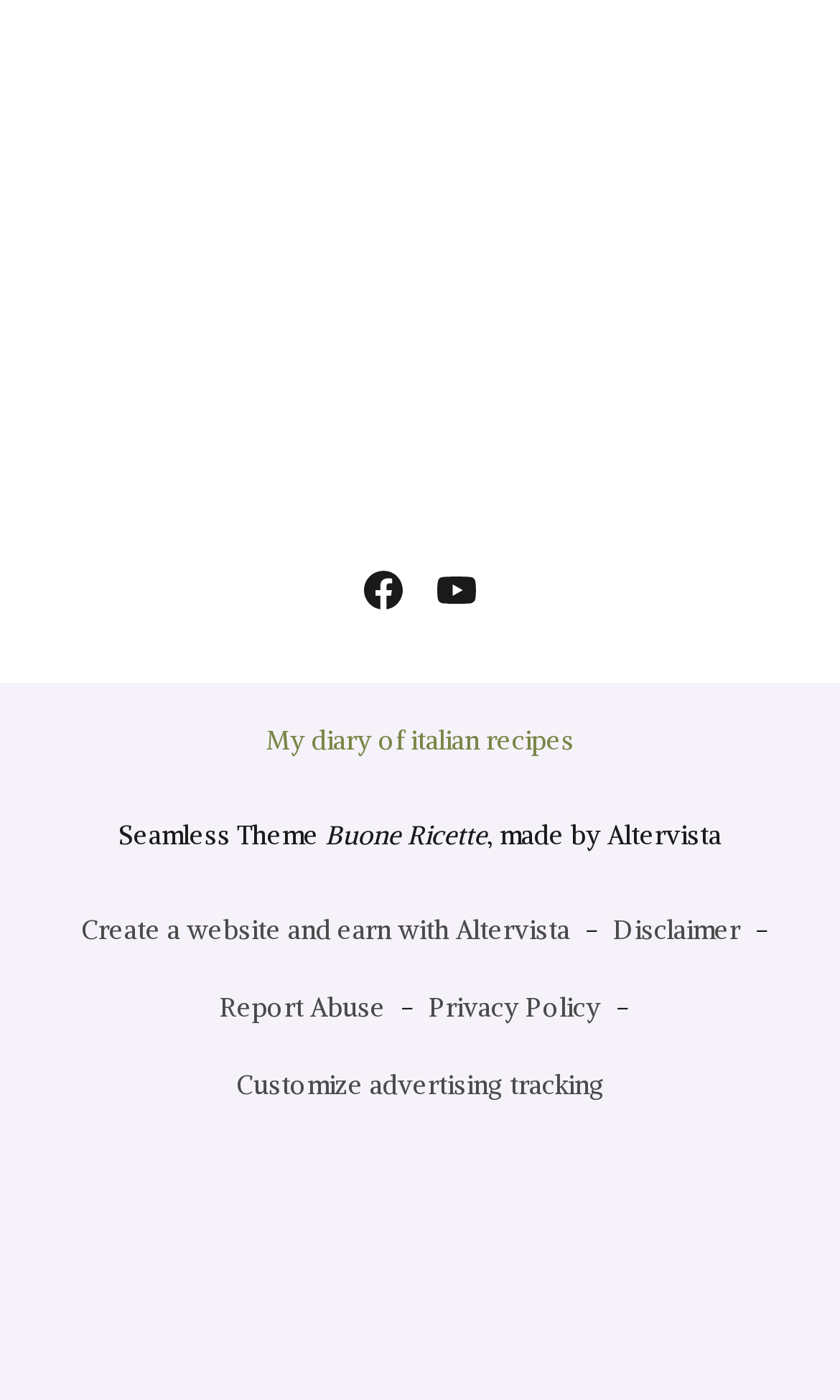Please use the details from the image to answer the following question comprehensively:
How many social media links are available?

The social media links can be found in the links 'Facebook' and 'Youtube' located at [0.423, 0.402, 0.49, 0.442] and [0.51, 0.402, 0.577, 0.442] respectively. These links are children of the contentinfo element and are positioned at the top of the page, indicating that they are prominent navigation links.